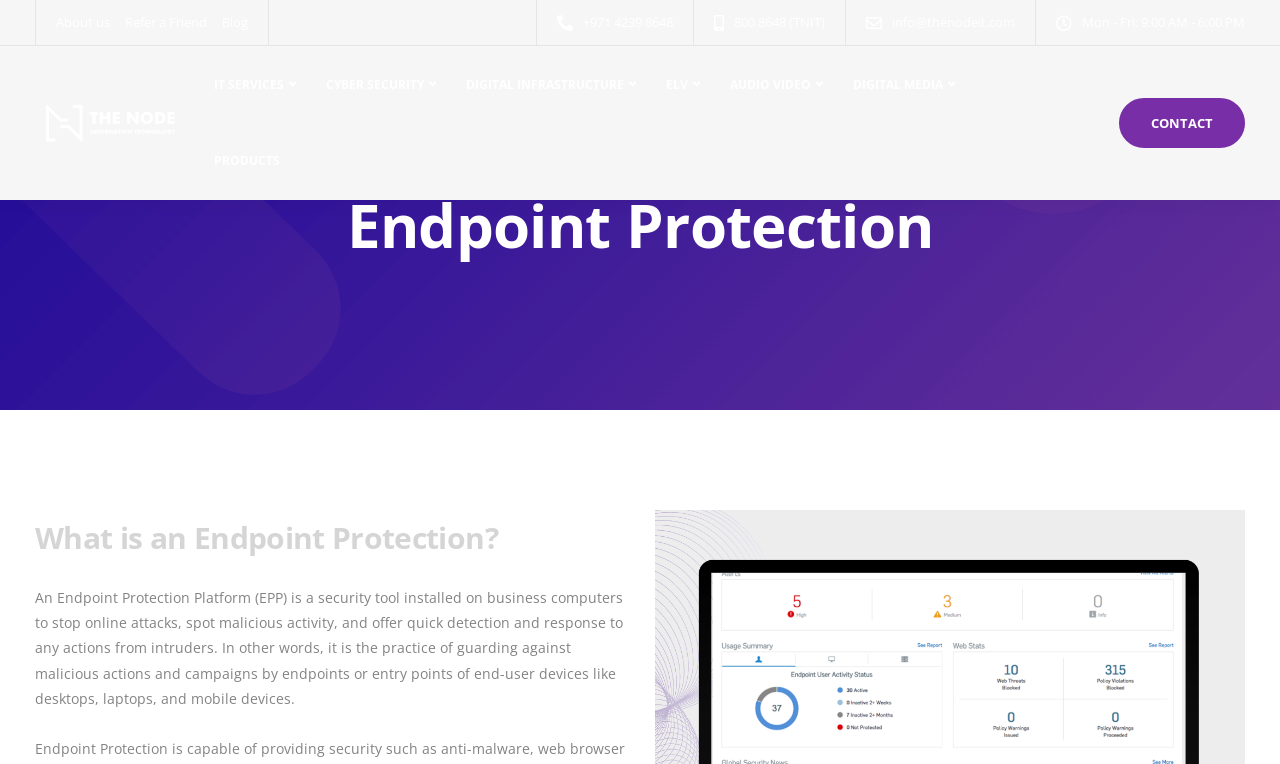Please identify the bounding box coordinates of the element's region that needs to be clicked to fulfill the following instruction: "Browse full catalogue". The bounding box coordinates should consist of four float numbers between 0 and 1, i.e., [left, top, right, bottom].

None